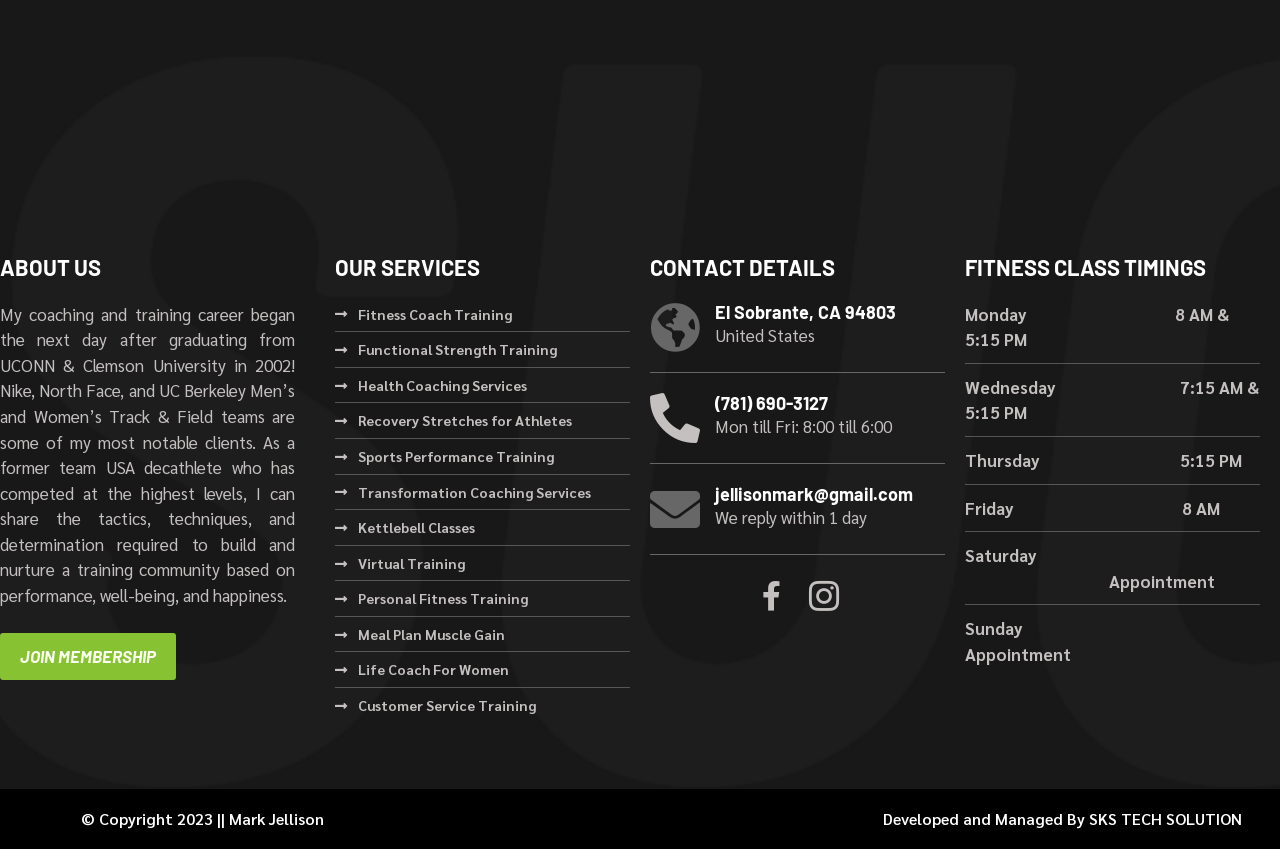Find the bounding box coordinates for the HTML element described in this sentence: "Meal Plan Muscle Gain". Provide the coordinates as four float numbers between 0 and 1, in the format [left, top, right, bottom].

[0.262, 0.732, 0.492, 0.763]